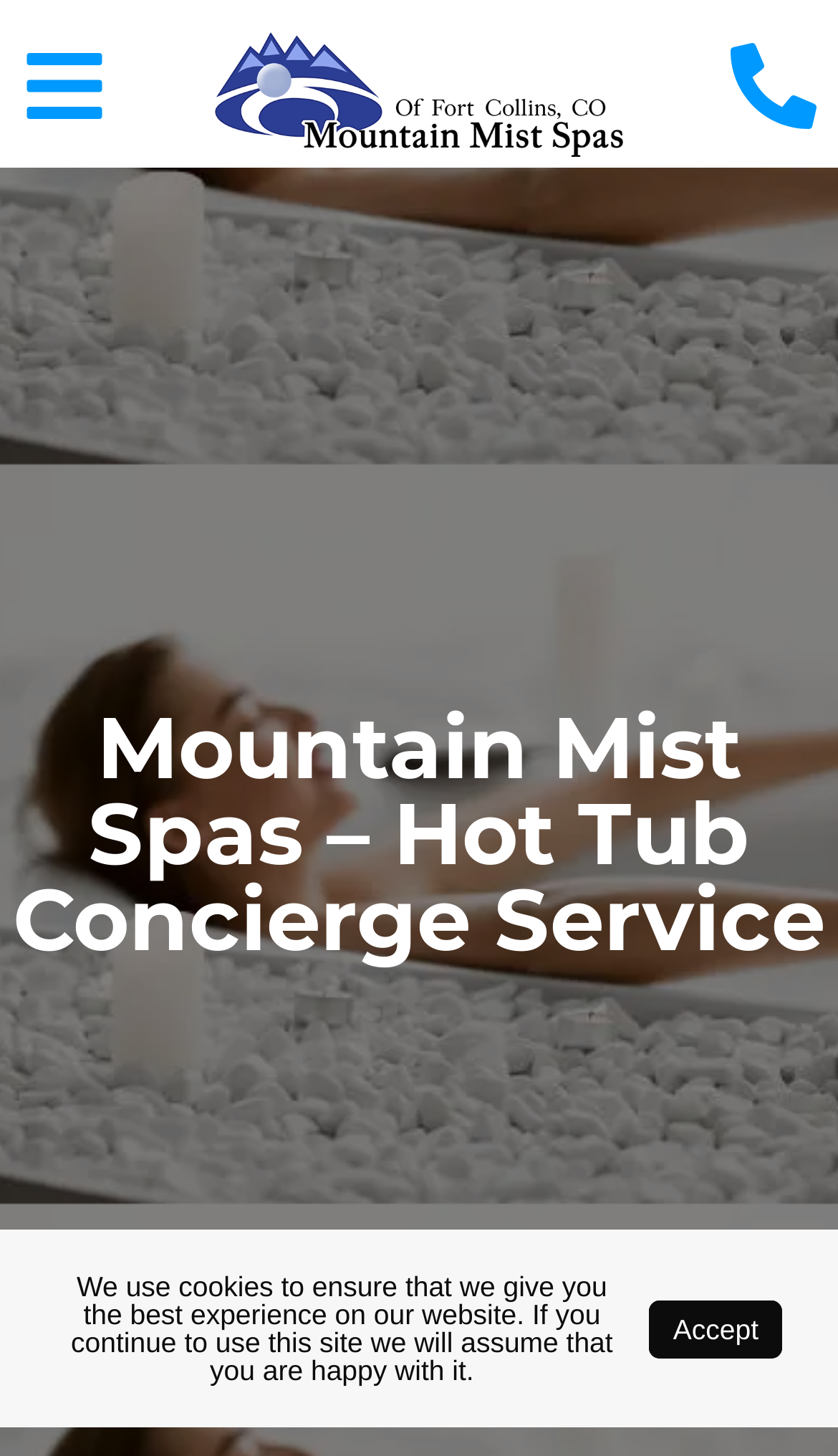Using the given description, provide the bounding box coordinates formatted as (top-left x, top-left y, bottom-right x, bottom-right y), with all values being floating point numbers between 0 and 1. Description: Accept

[0.775, 0.892, 0.933, 0.932]